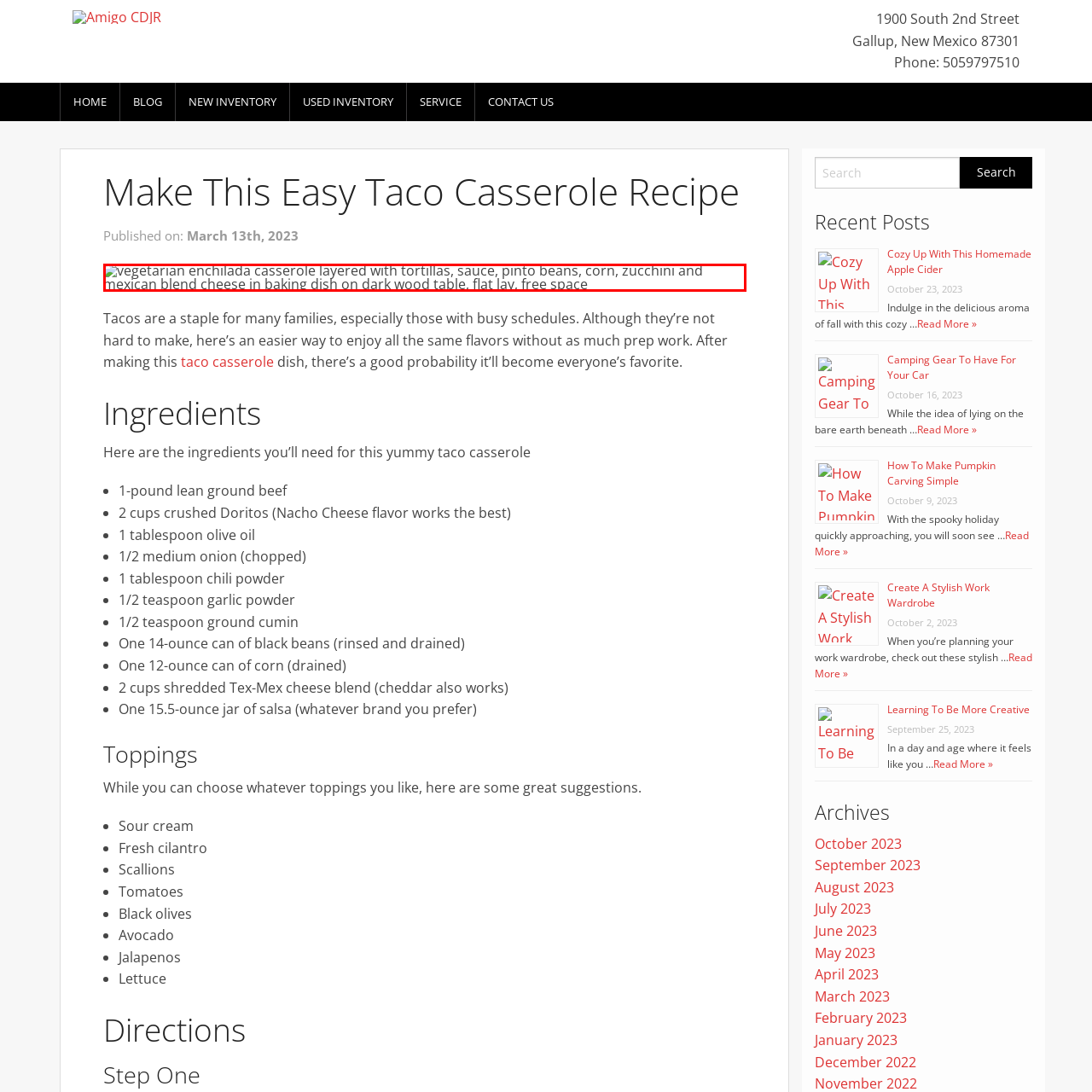Look at the image enclosed by the red boundary and give a detailed answer to the following question, grounding your response in the image's content: 
What is the color of the table?

The caption describes the casserole as being presented on a 'dark wooden table', which suggests that the table has a dark wooden color.